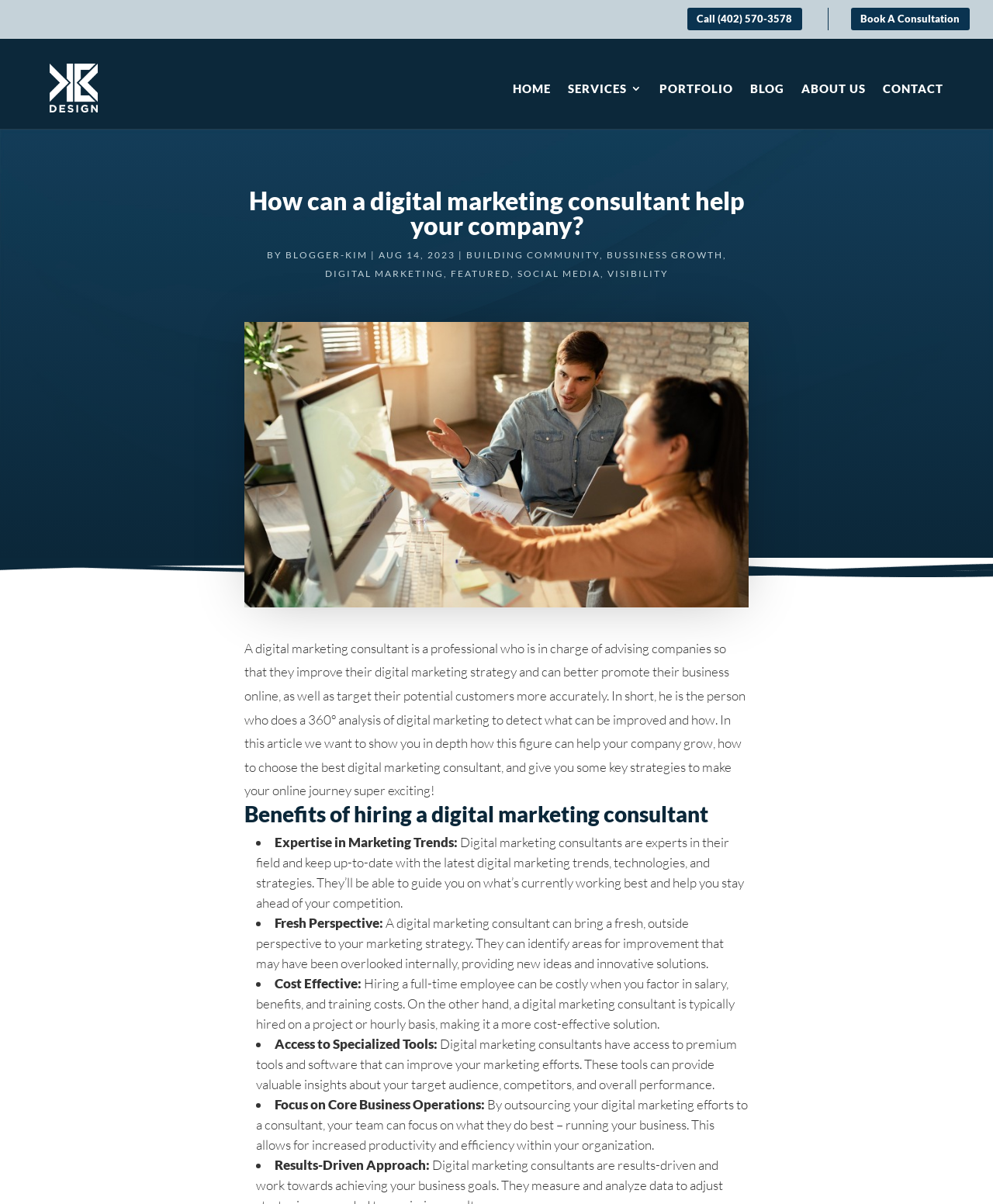Can you extract the primary headline text from the webpage?

How can a digital marketing consultant help your company?